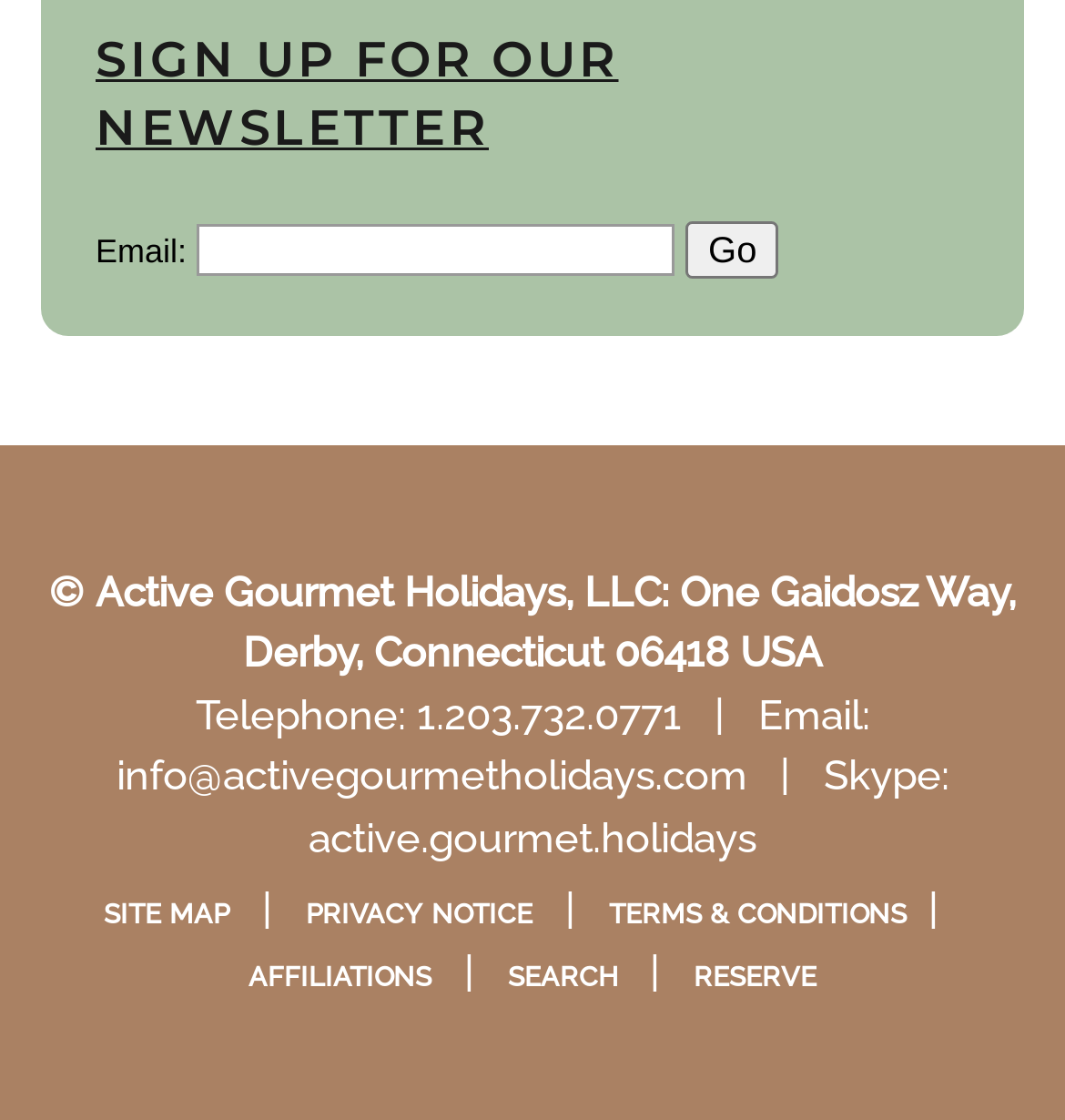What is the company's phone number?
Use the image to answer the question with a single word or phrase.

1.203.732.0771